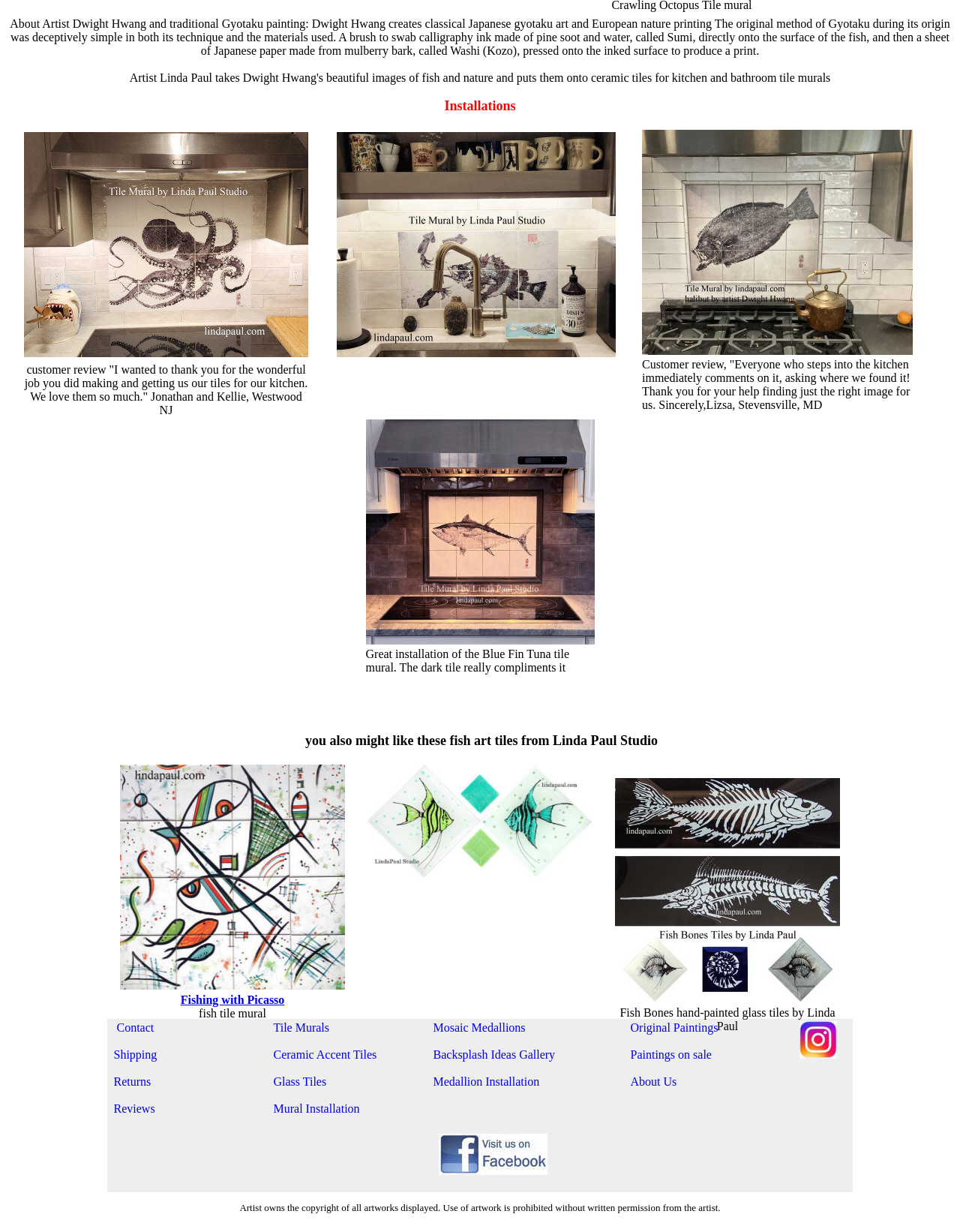Find the bounding box coordinates of the area that needs to be clicked in order to achieve the following instruction: "explore fish black and white tile mural backsplash". The coordinates should be specified as four float numbers between 0 and 1, i.e., [left, top, right, bottom].

[0.351, 0.281, 0.641, 0.292]